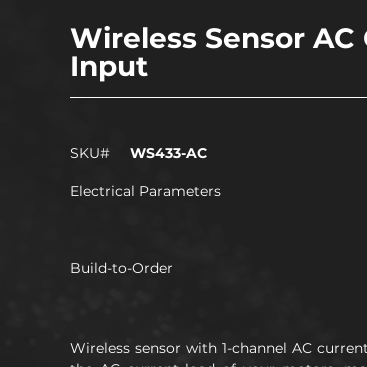Describe the scene in the image with detailed observations.

The image showcases the "Wireless Sensor AC Current Input," specifically the model WS433-AC. It features essential product details, including the SKU number and key headings such as "Electrical Parameters" and "Build-to-Order." The sensor is designed for monitoring AC current and is suitable for various applications, emphasizing its adaptability and customization options. This device is ideal for assessing energy consumption, overload detection, and operational monitoring of motors and machines, highlighting its utility in smart technology environments.